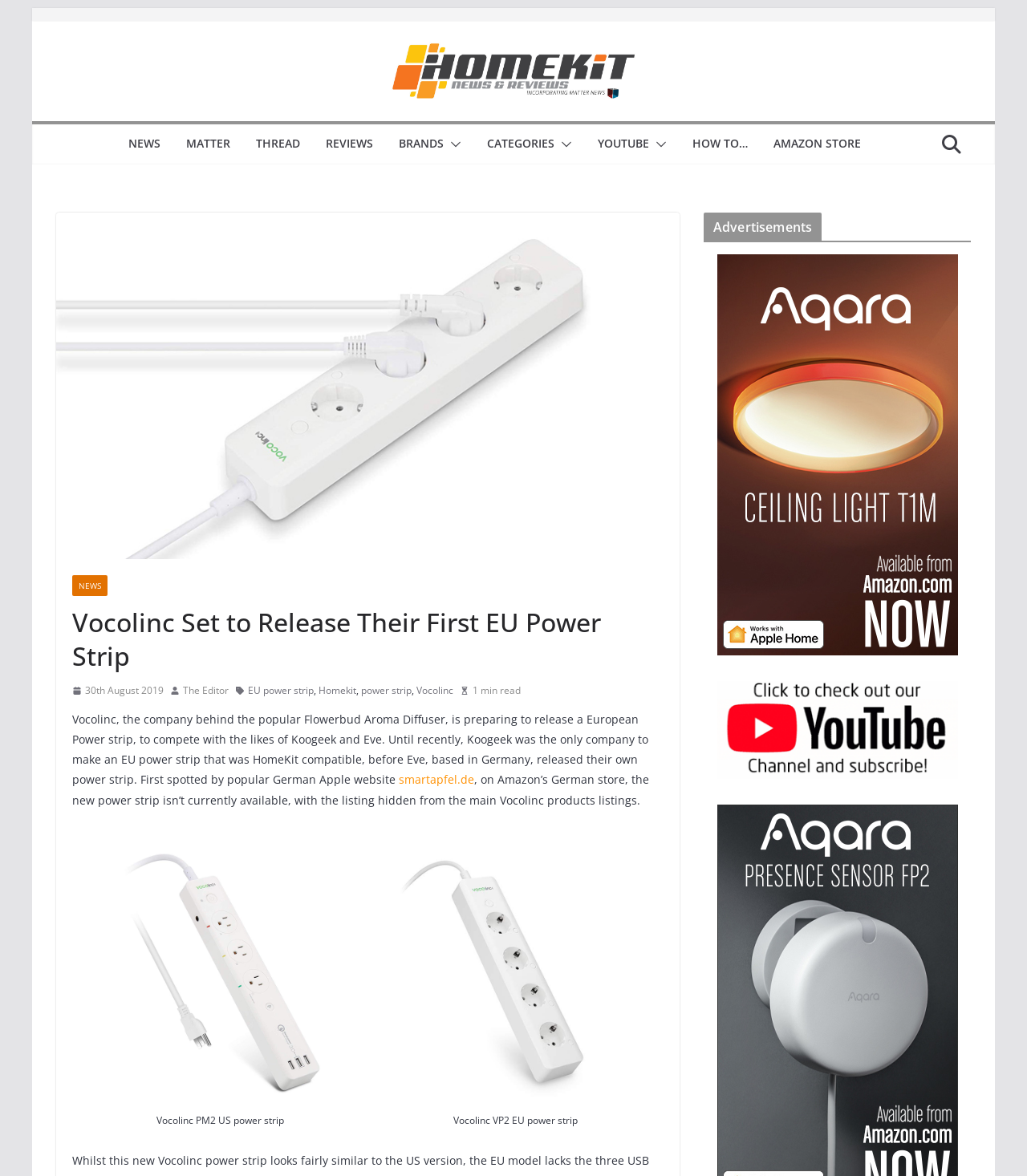Generate a thorough caption detailing the webpage content.

This webpage is about Homekit News and Reviews, with a focus on Vocolinc's upcoming release of their first EU Power Strip. At the top, there is a navigation menu with links to "NEWS", "MATTER", "THREAD", "REVIEWS", "BRANDS", and "CATEGORIES", as well as a search button and social media links. Below the navigation menu, there is a header section with a title "Vocolinc Set to Release Their First EU Power Strip" and a date "30th August 2019".

The main content of the webpage is an article about Vocolinc's new EU Power Strip, which is set to compete with existing products from Koogeek and Eve. The article is divided into paragraphs of text, with links to related topics and images of the power strips. There are two figures in the article, each with a caption, showing the Vocolinc PM2 US power strip and the Vocolinc VP2 EU power strip.

To the right of the main content, there are two sections labeled "Advertisements", each containing a link. At the very bottom of the page, there is a link to the Amazon store and a "HOW TO…" section.